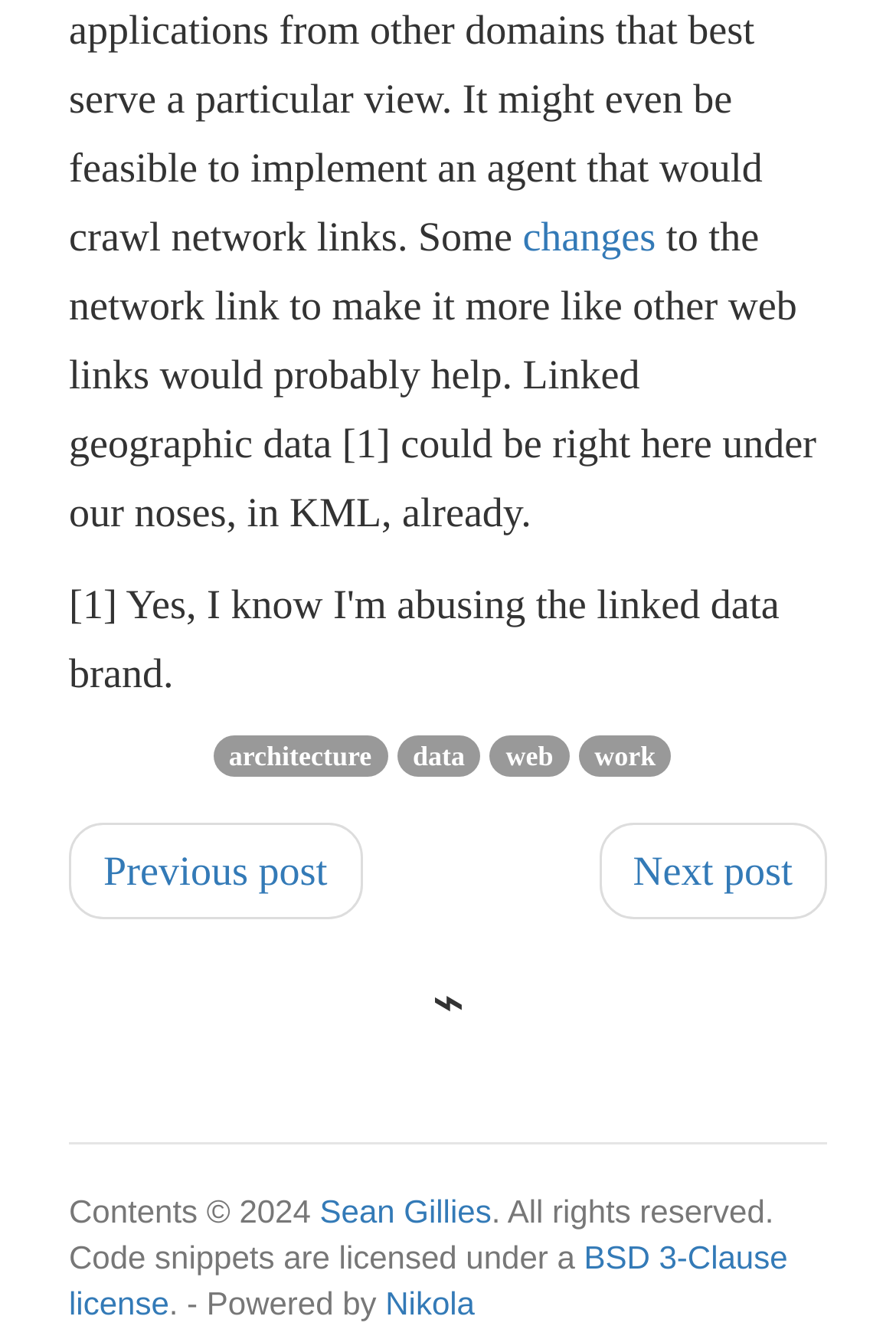From the given element description: "Contact", find the bounding box for the UI element. Provide the coordinates as four float numbers between 0 and 1, in the order [left, top, right, bottom].

None